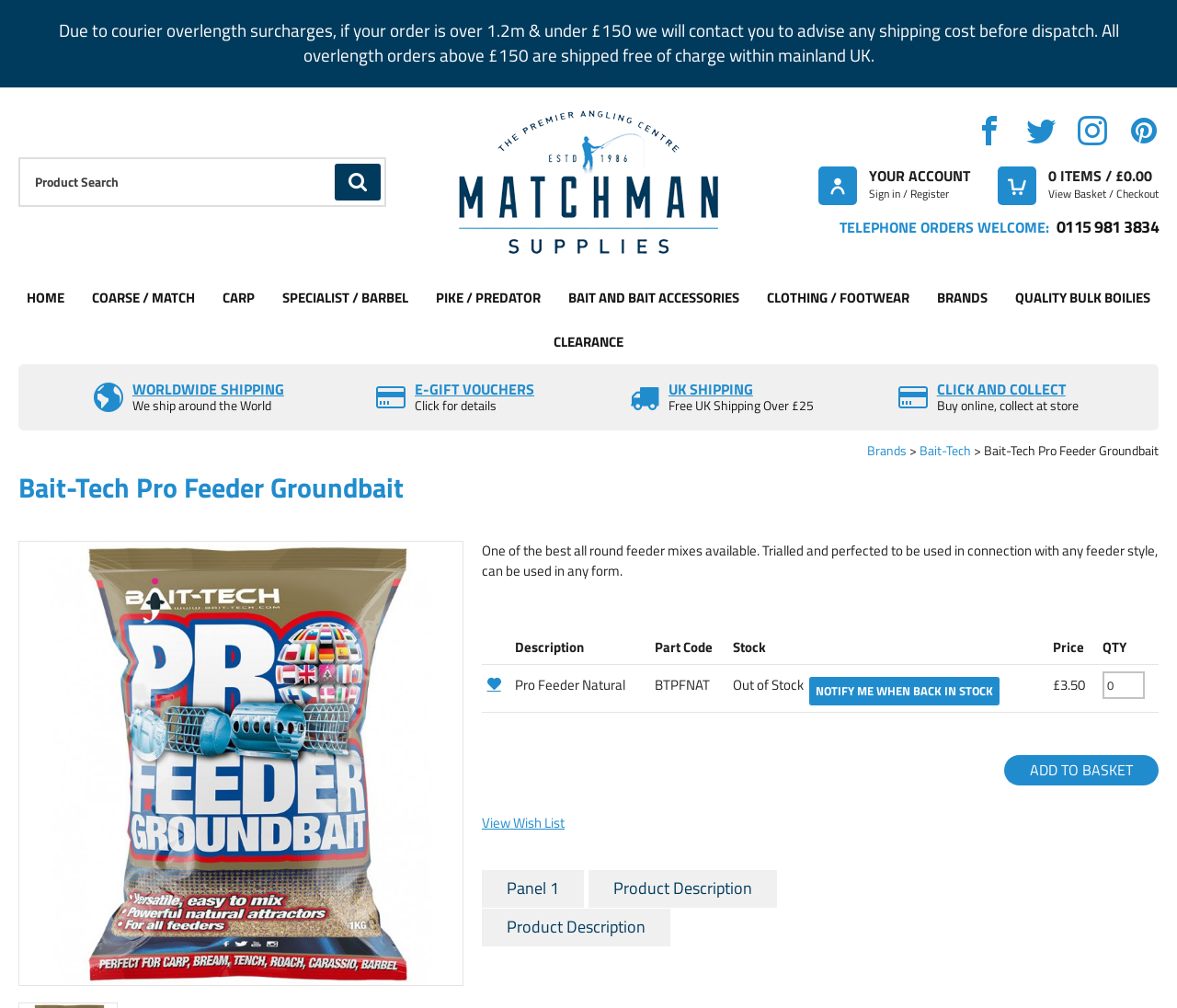Calculate the bounding box coordinates for the UI element based on the following description: "Carp". Ensure the coordinates are four float numbers between 0 and 1, i.e., [left, top, right, bottom].

[0.177, 0.273, 0.228, 0.318]